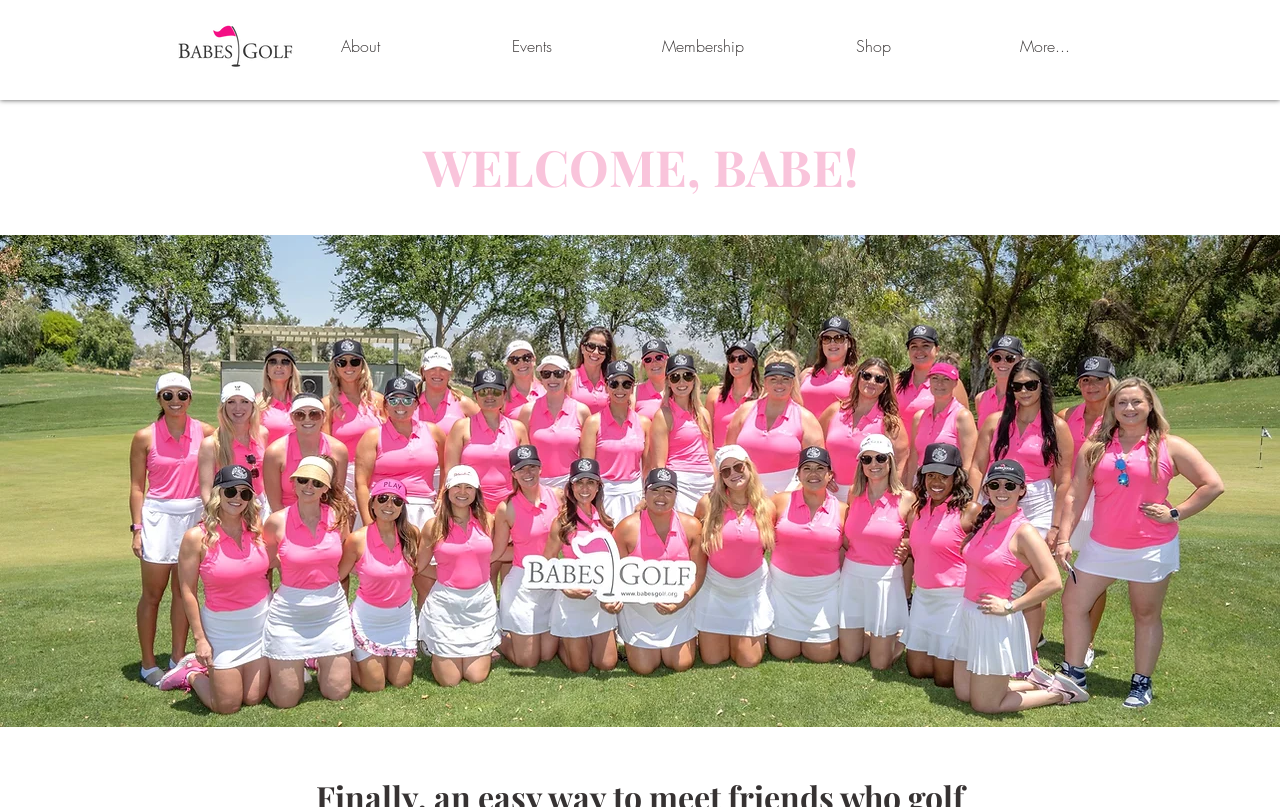Carefully observe the image and respond to the question with a detailed answer:
What is the tone of the welcome message?

I analyzed the welcome message 'WELCOME, BABE!' and determined that it has a friendly tone due to the use of the informal greeting 'BABE!' which is often used to express enthusiasm and warmth.